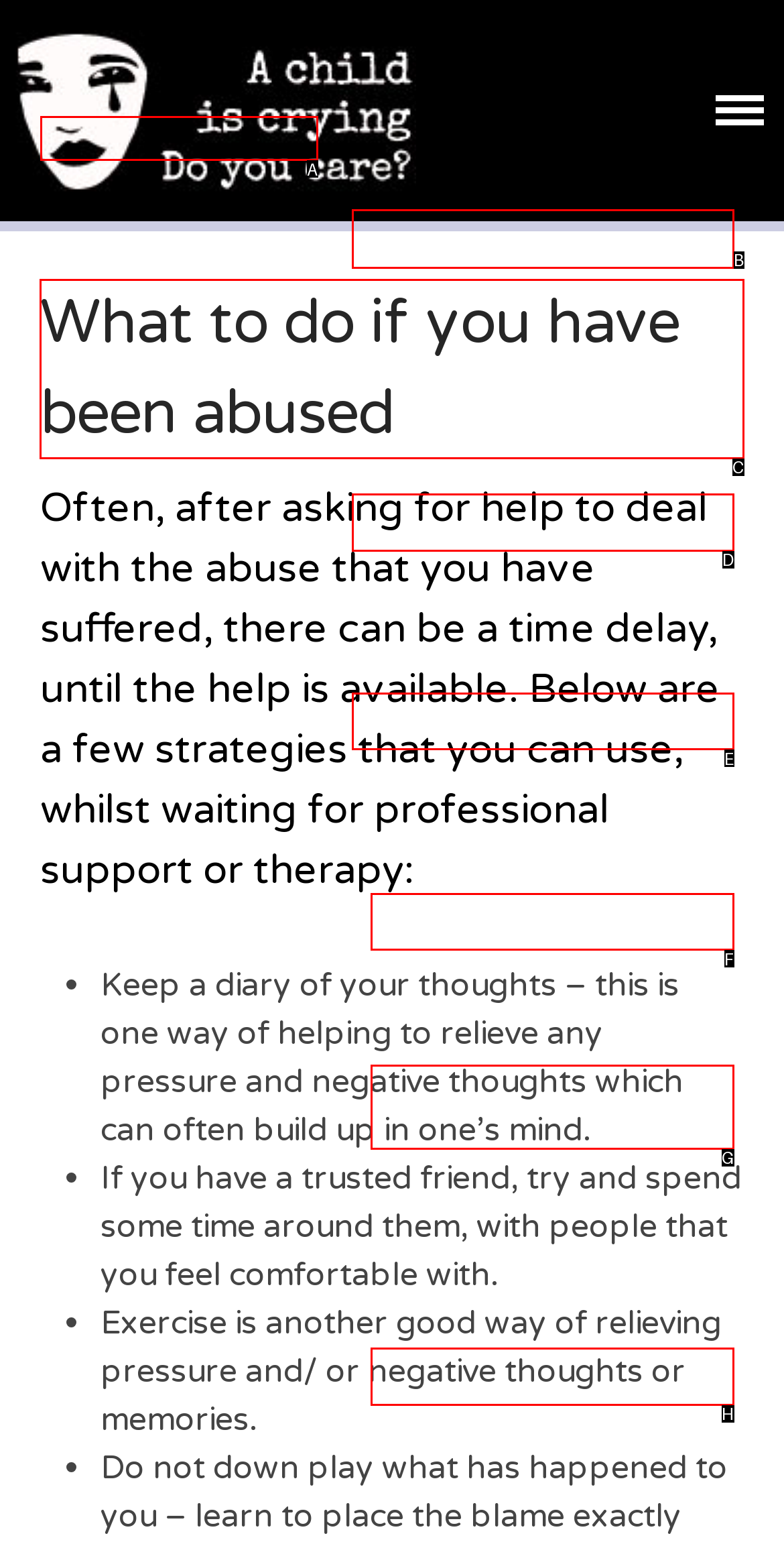Point out the specific HTML element to click to complete this task: Check the WordPress.org website Reply with the letter of the chosen option.

None